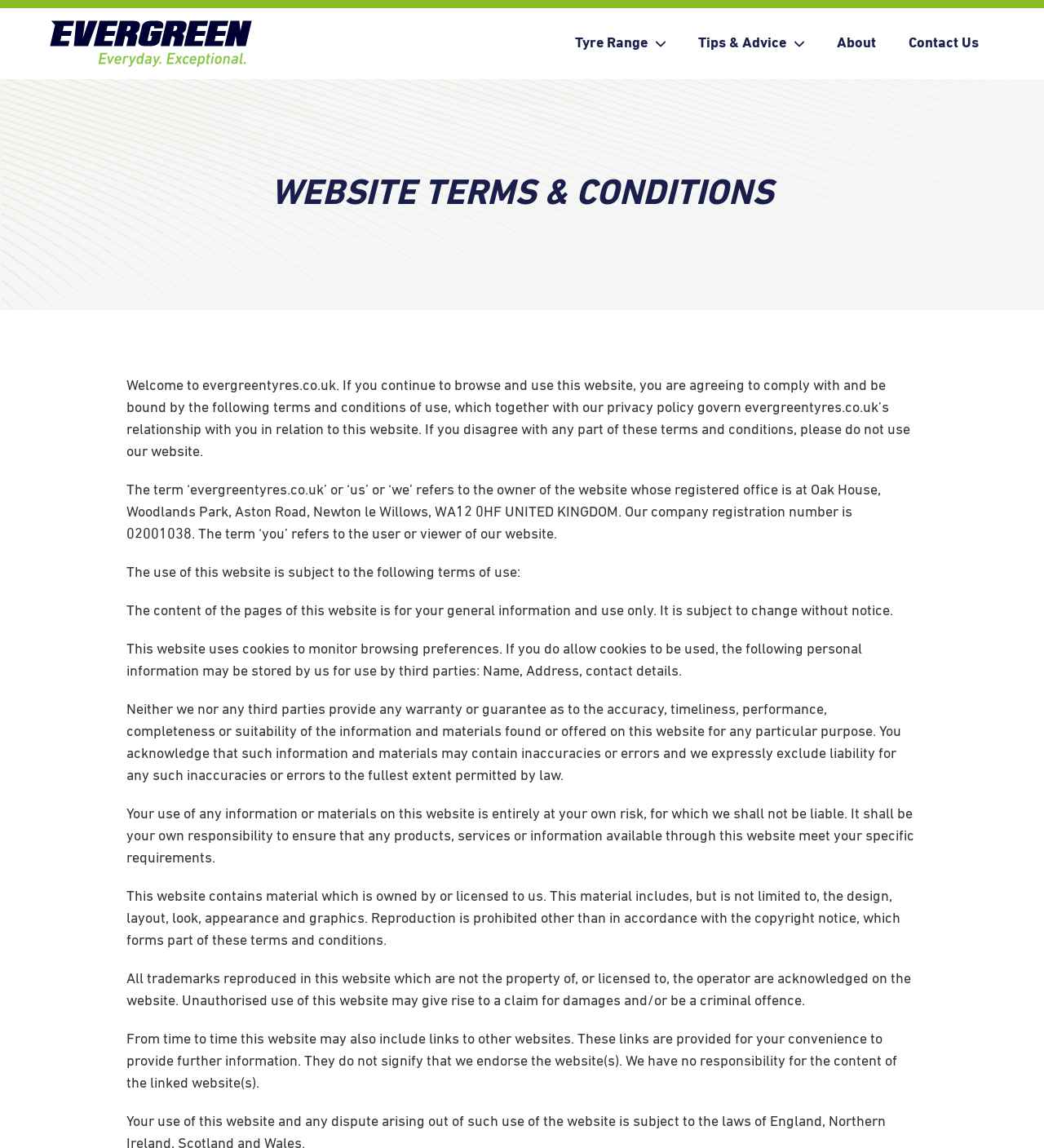What is the company registration number of Evergreen Tyres? Observe the screenshot and provide a one-word or short phrase answer.

02001038